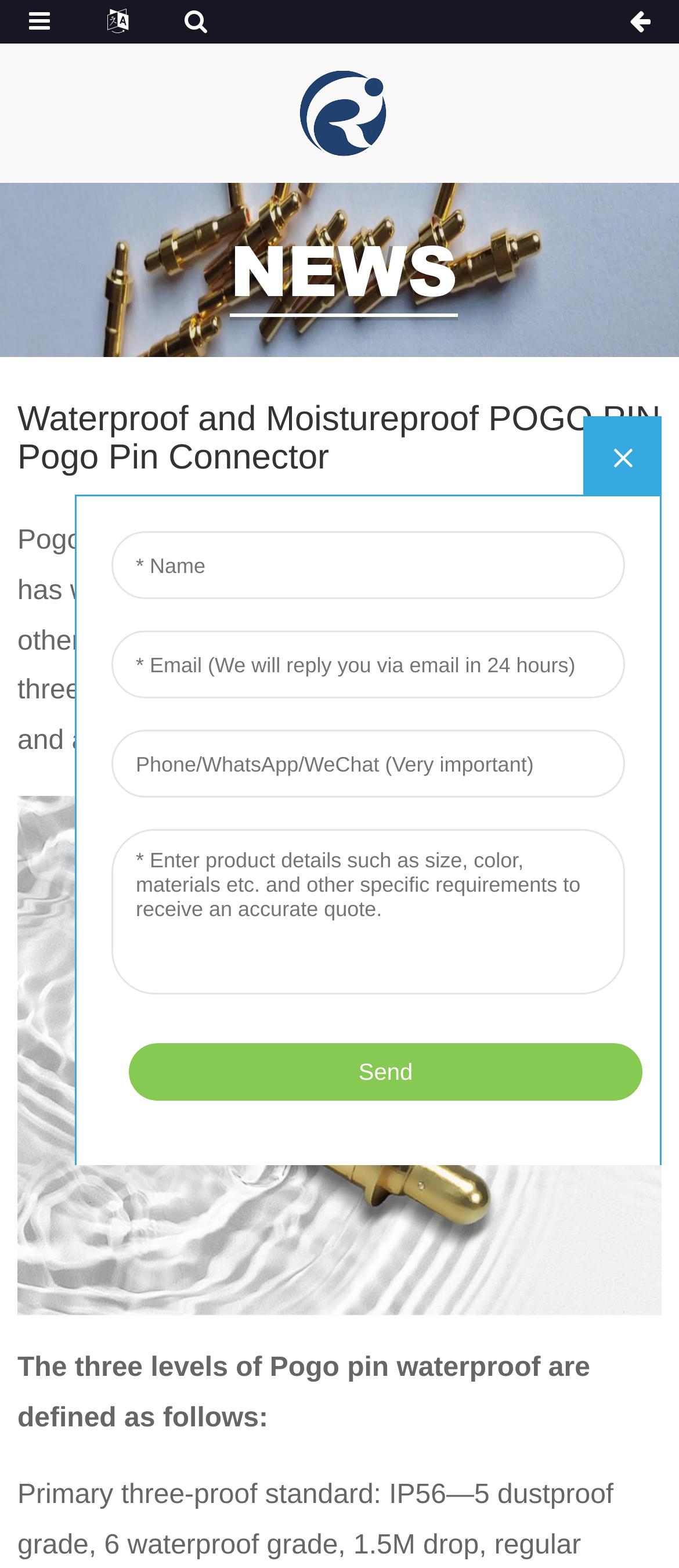Answer this question using a single word or a brief phrase:
What is the function of the link 'gmf'?

Unknown